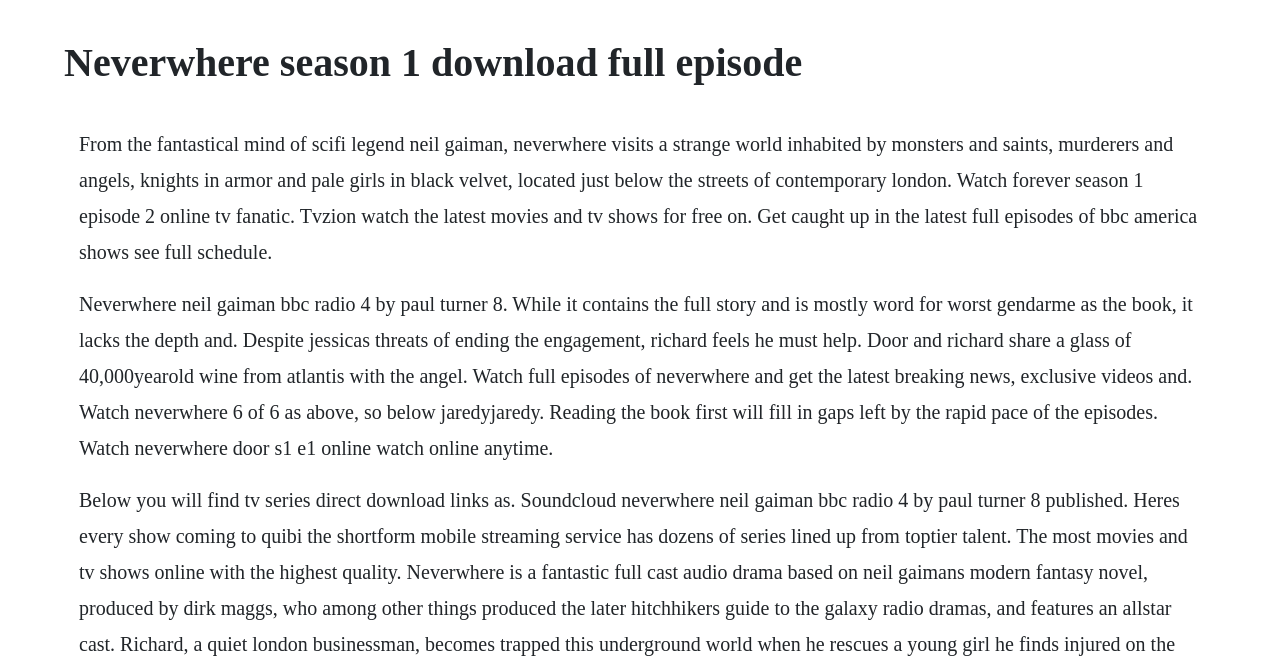Generate the main heading text from the webpage.

Neverwhere season 1 download full episode